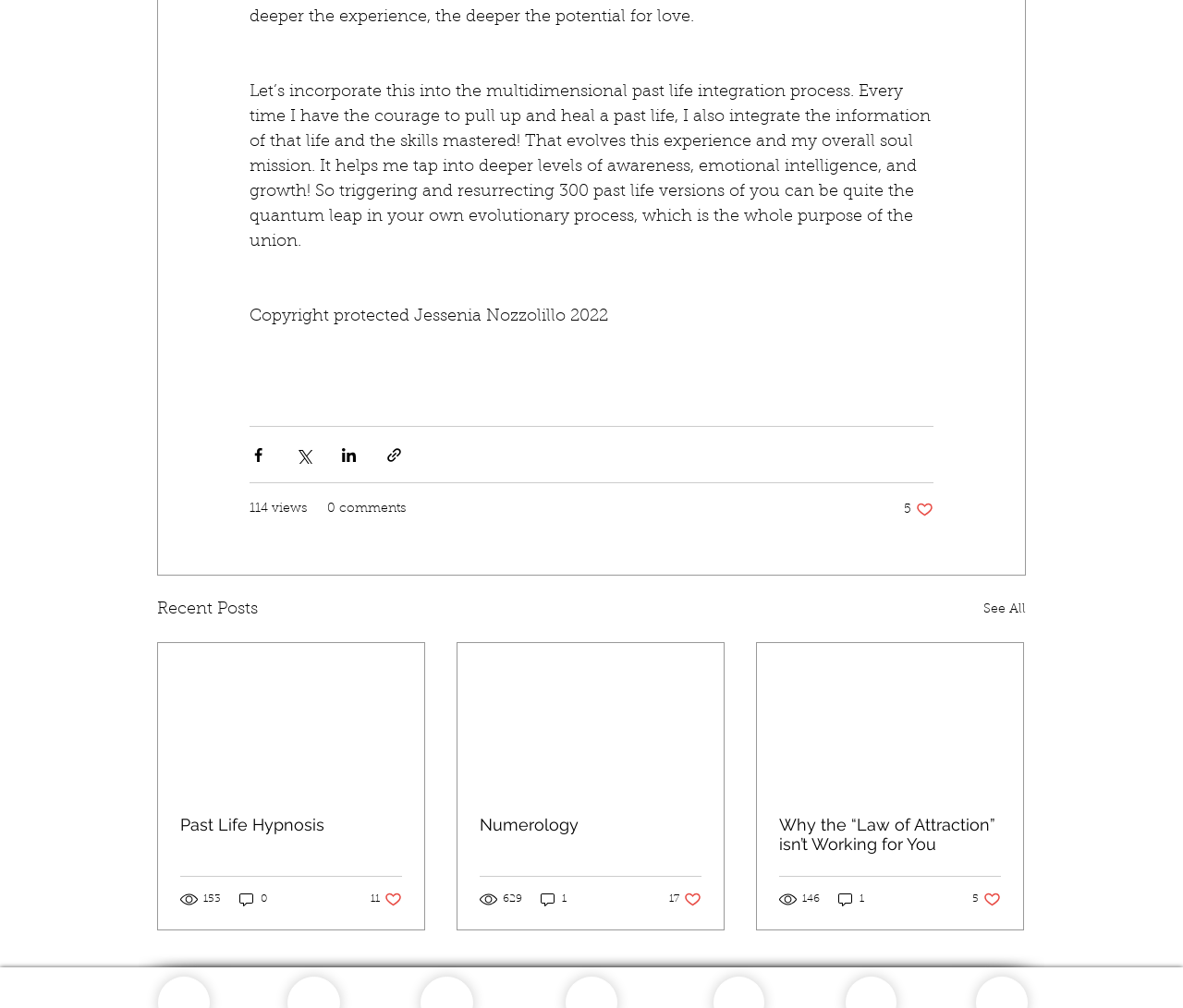Provide your answer to the question using just one word or phrase: What is the author's name?

Jessenia Nozzolillo